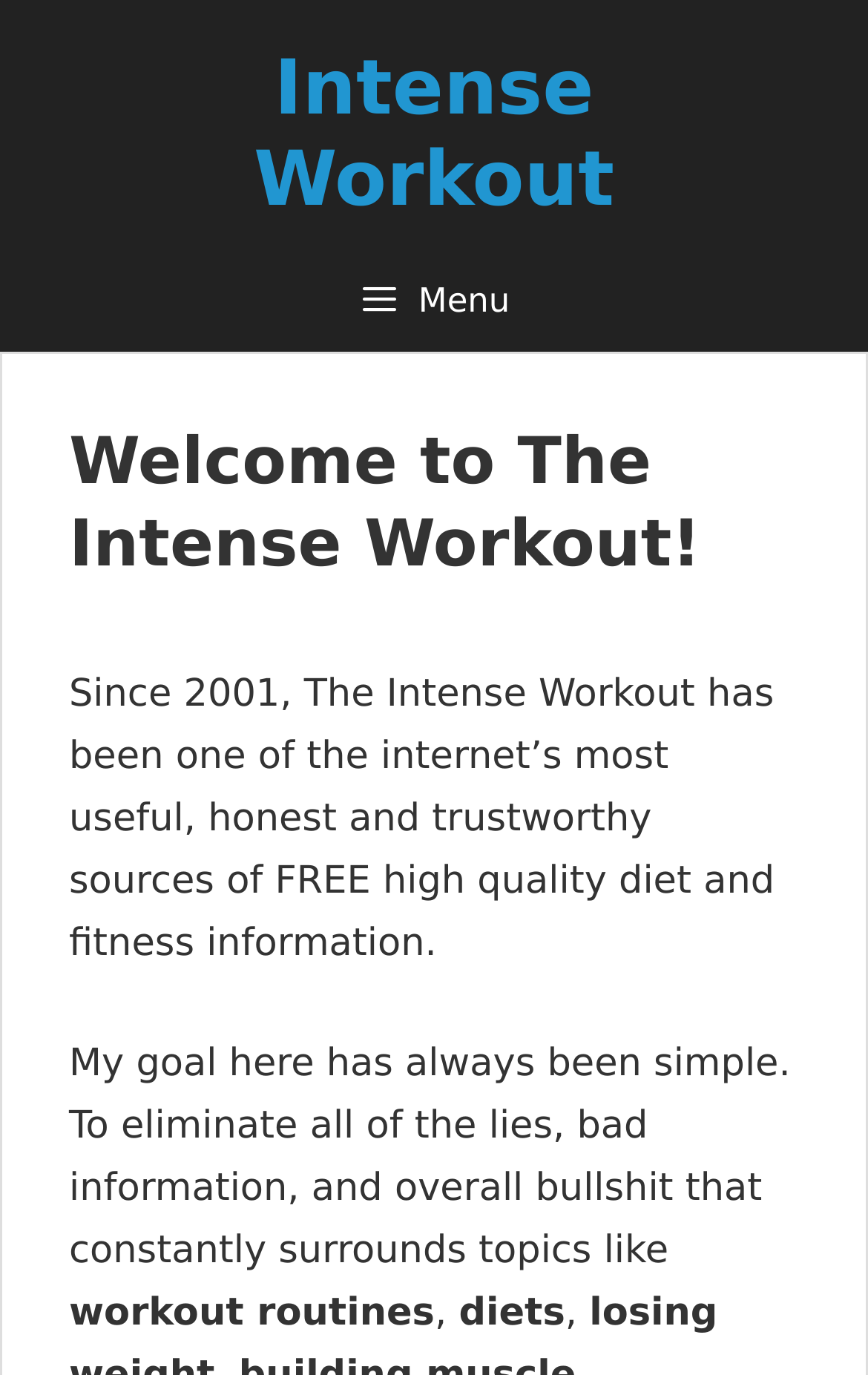Locate the bounding box coordinates for the element described below: "Intense Workout". The coordinates must be four float values between 0 and 1, formatted as [left, top, right, bottom].

[0.292, 0.032, 0.708, 0.163]